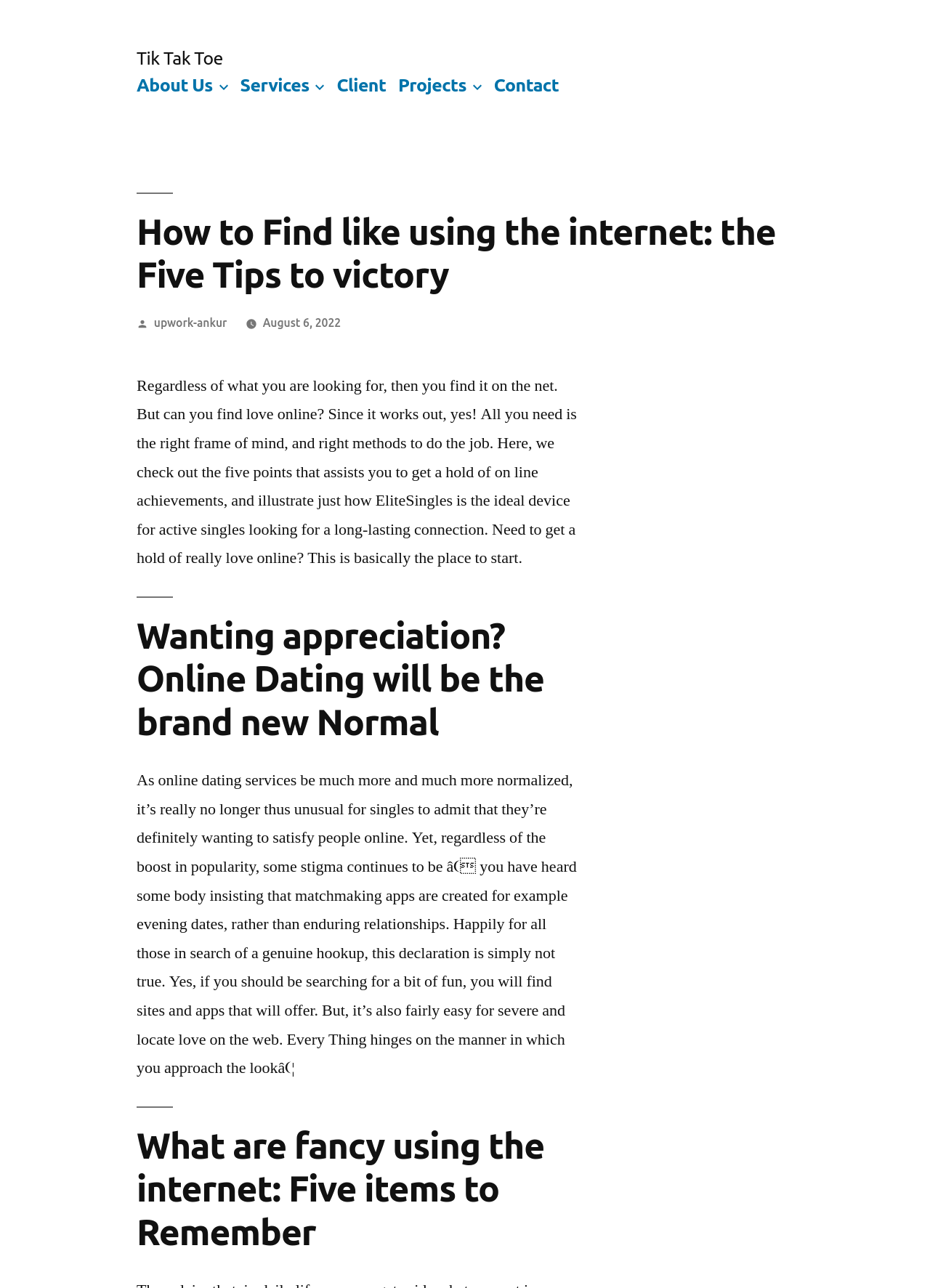Describe every aspect of the webpage comprehensively.

The webpage is about online dating and finding love on the internet. At the top, there is a link to "Tik Tak Toe" and a navigation menu labeled "Top Menu" that contains several links, including "About Us", "Services", "Client", "Projects", and "Contact". 

Below the navigation menu, there is a header section that displays the title "How to Find like using the internet: the Five Tips to victory" in a large font. 

Underneath the title, there is a section that shows the author's name "upwork-ankur" and the date "August 6, 2022". 

The main content of the webpage is divided into three sections. The first section explains that it is possible to find love online and introduces the concept of using the right mindset and methods to achieve online dating success. 

The second section is titled "Wanting appreciation? Online Dating will be the brand new Normal" and discusses how online dating has become more normalized, but some stigma still exists. 

The third section is titled "What are fancy using the internet: Five items to Remember" and provides tips and advice for finding love online.